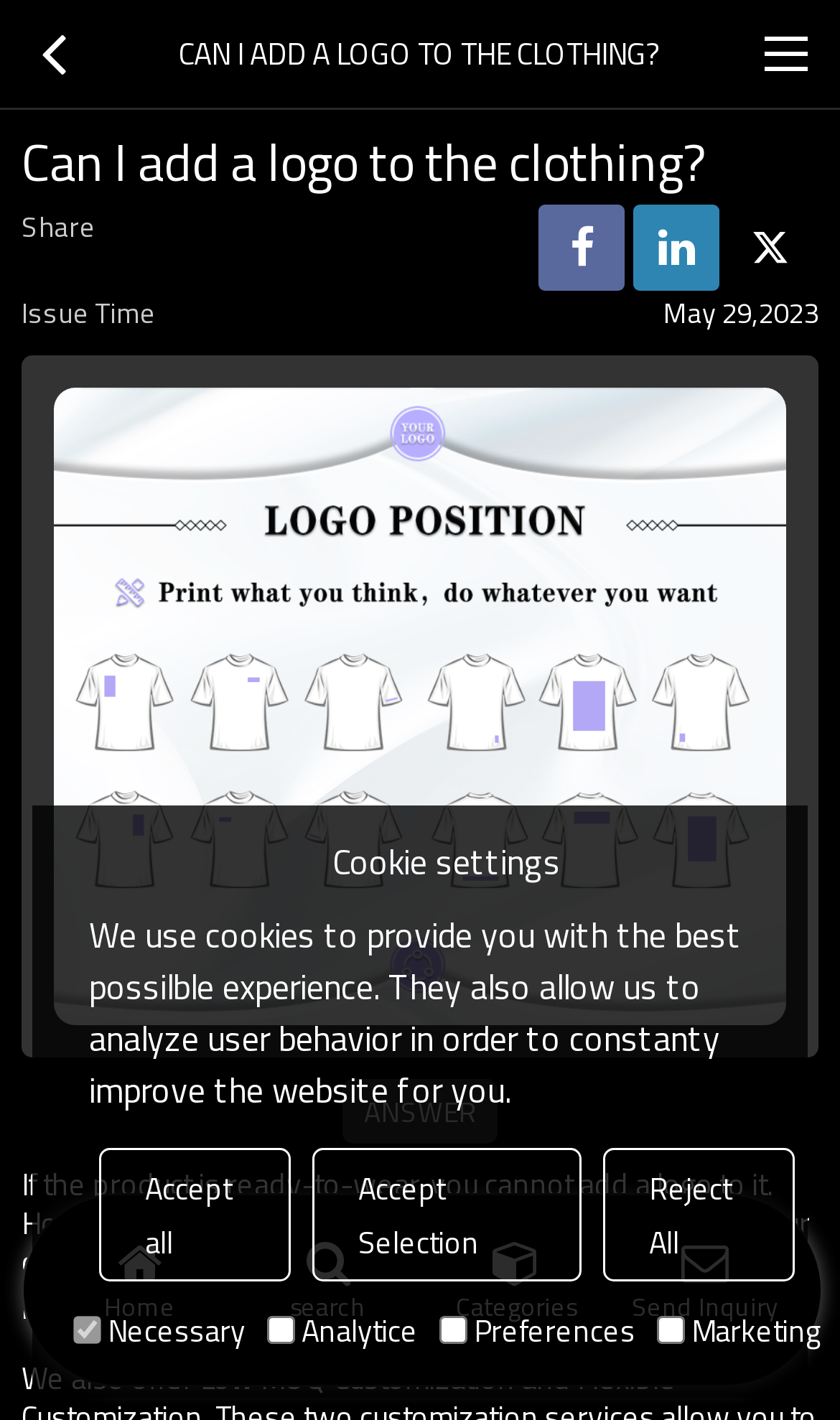Locate the bounding box coordinates of the segment that needs to be clicked to meet this instruction: "Click the main navigation button".

[0.872, 0.0, 1.0, 0.076]